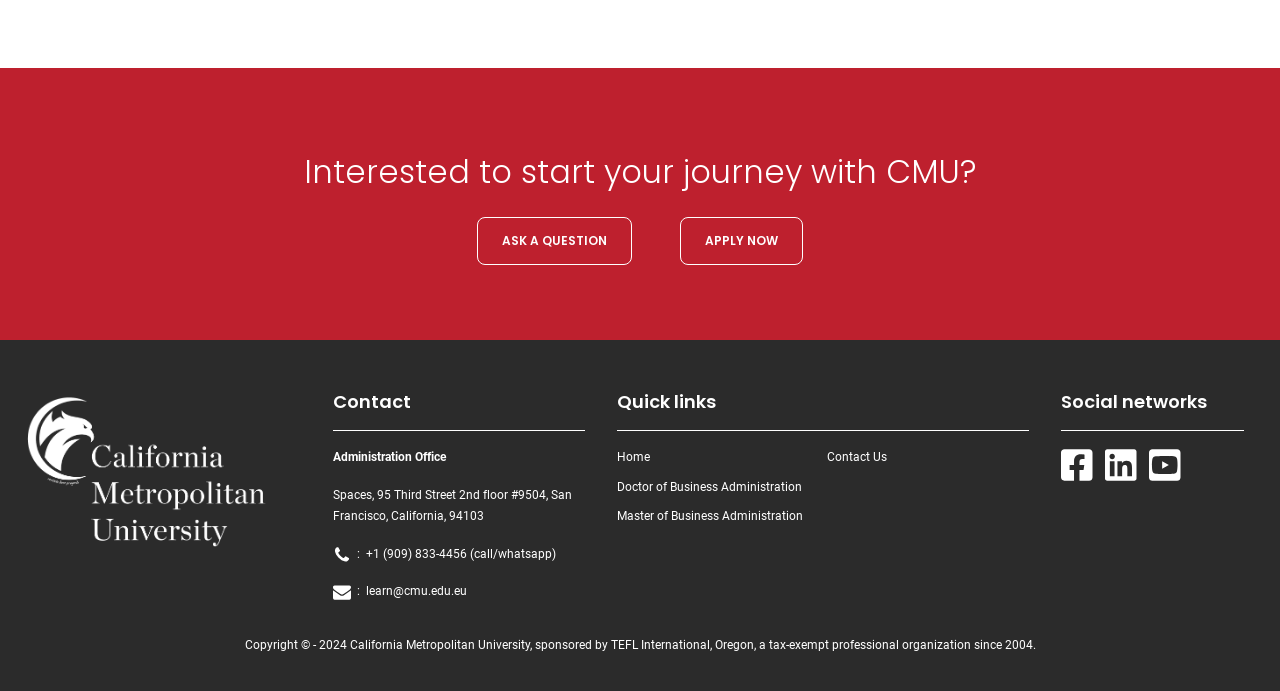Please find the bounding box coordinates of the section that needs to be clicked to achieve this instruction: "Apply now".

[0.531, 0.314, 0.627, 0.383]